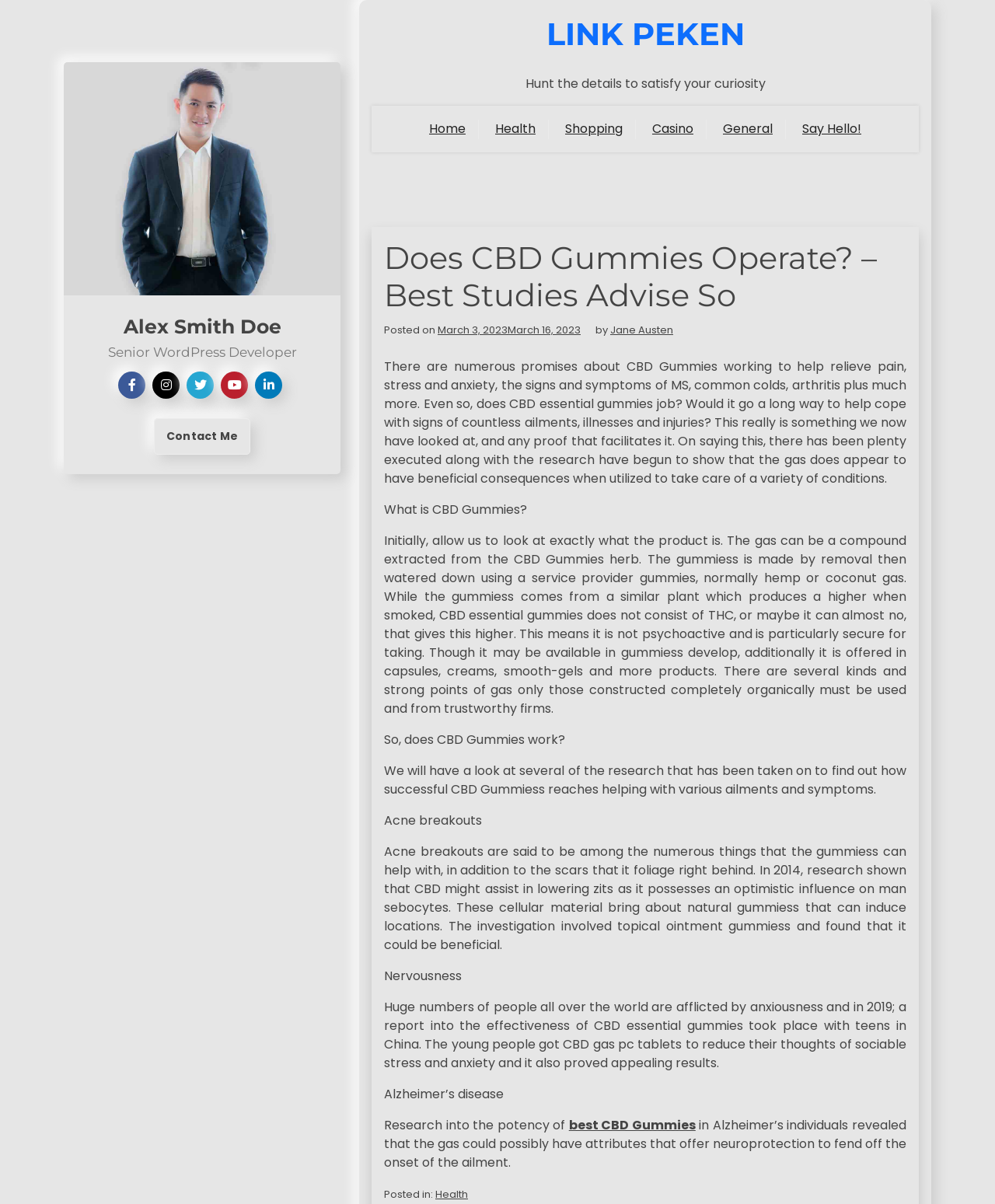Answer this question using a single word or a brief phrase:
What is the date of the article?

March 3, 2023